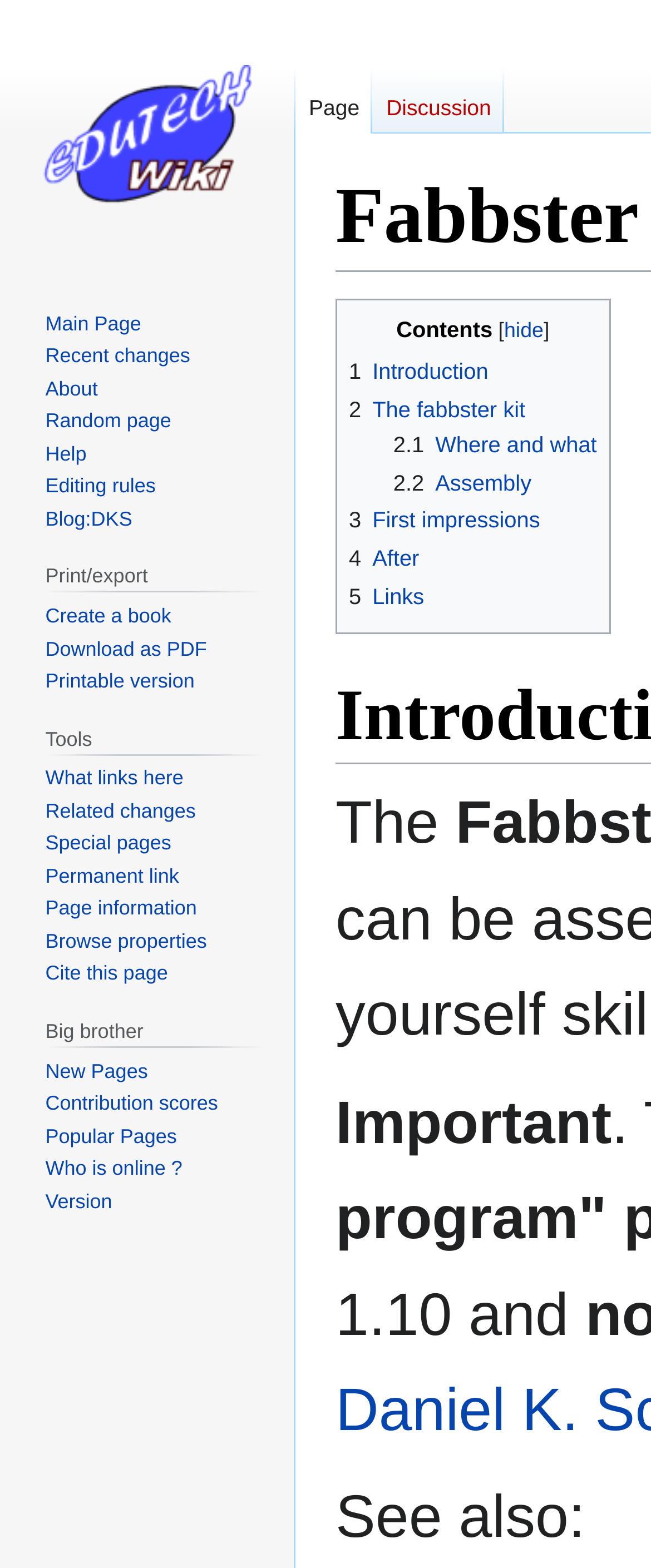Illustrate the webpage's structure and main components comprehensively.

This webpage is about the Fabbster 3D printer on the EduTech Wiki. At the top, there are two links, "Jump to navigation" and "Jump to search", positioned side by side. Below them, there is a navigation section titled "Contents" that takes up most of the width of the page. Within this section, there is a button to hide or show the contents, followed by a heading "Contents" and several links to different sections of the page, including "Introduction", "The fabbster kit", "First impressions", and others.

To the right of the "Contents" section, there are three static text elements, "The", "Important", and "See also:". Below the "Contents" section, there are several navigation sections, including "Namespaces", "Navigation and help", "Print/export", "Tools", and "Big brother". Each of these sections contains several links to related pages or functions, such as "Page", "Discussion", "Main Page", "Recent changes", and others.

At the very top left of the page, there is a link to "Visit the main page". The overall layout of the page is organized, with clear headings and concise text, making it easy to navigate and find relevant information about the Fabbster 3D printer.